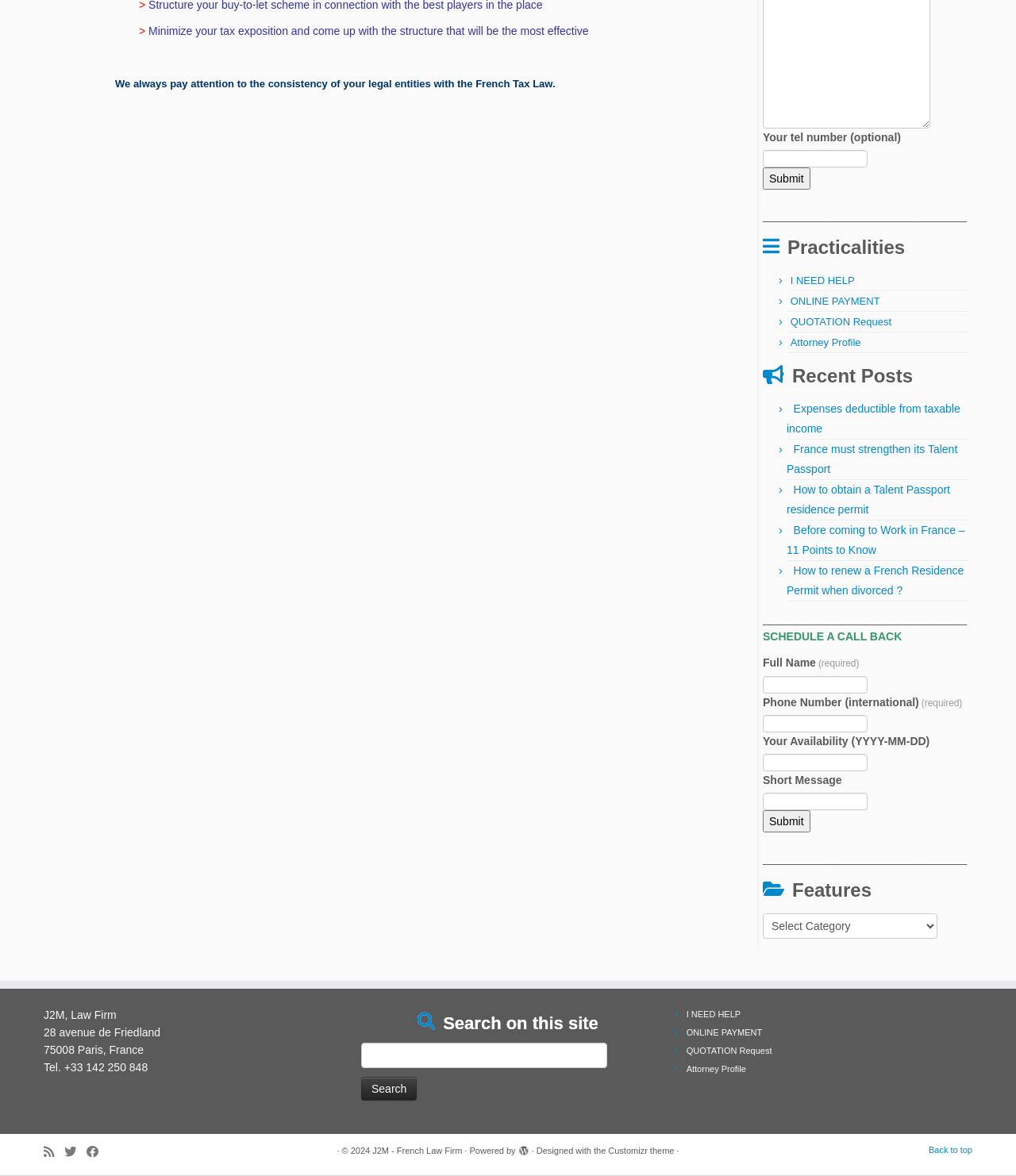Identify the bounding box for the given UI element using the description provided. Coordinates should be in the format (top-left x, top-left y, bottom-right x, bottom-right y) and must be between 0 and 1. Here is the description: Navigating the Heart of Caregiving

None